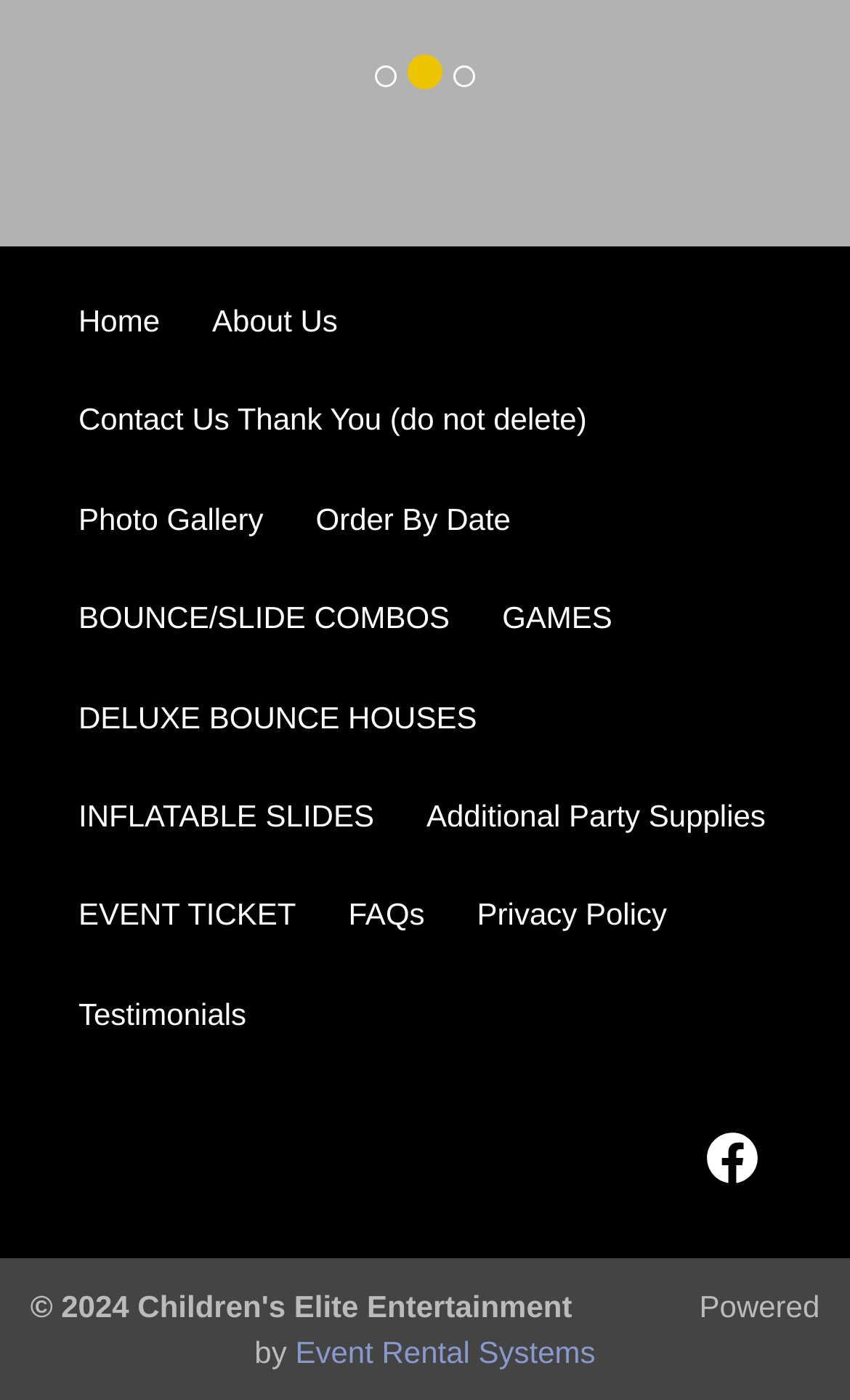Please identify the bounding box coordinates of the clickable area that will fulfill the following instruction: "go to home page". The coordinates should be in the format of four float numbers between 0 and 1, i.e., [left, top, right, bottom].

[0.092, 0.213, 0.188, 0.238]